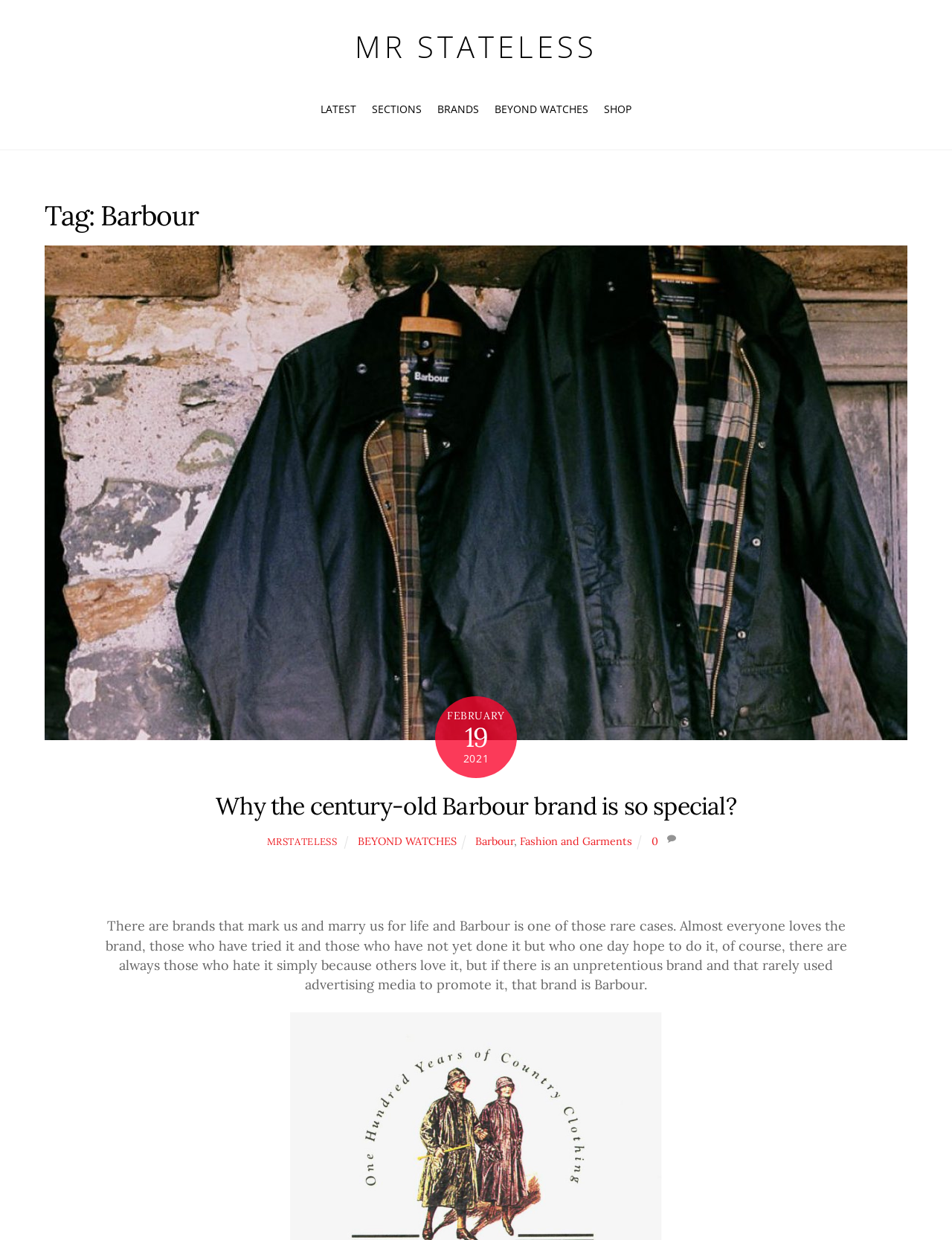What is the date mentioned on the webpage?
Based on the image, provide your answer in one word or phrase.

February 19, 2021